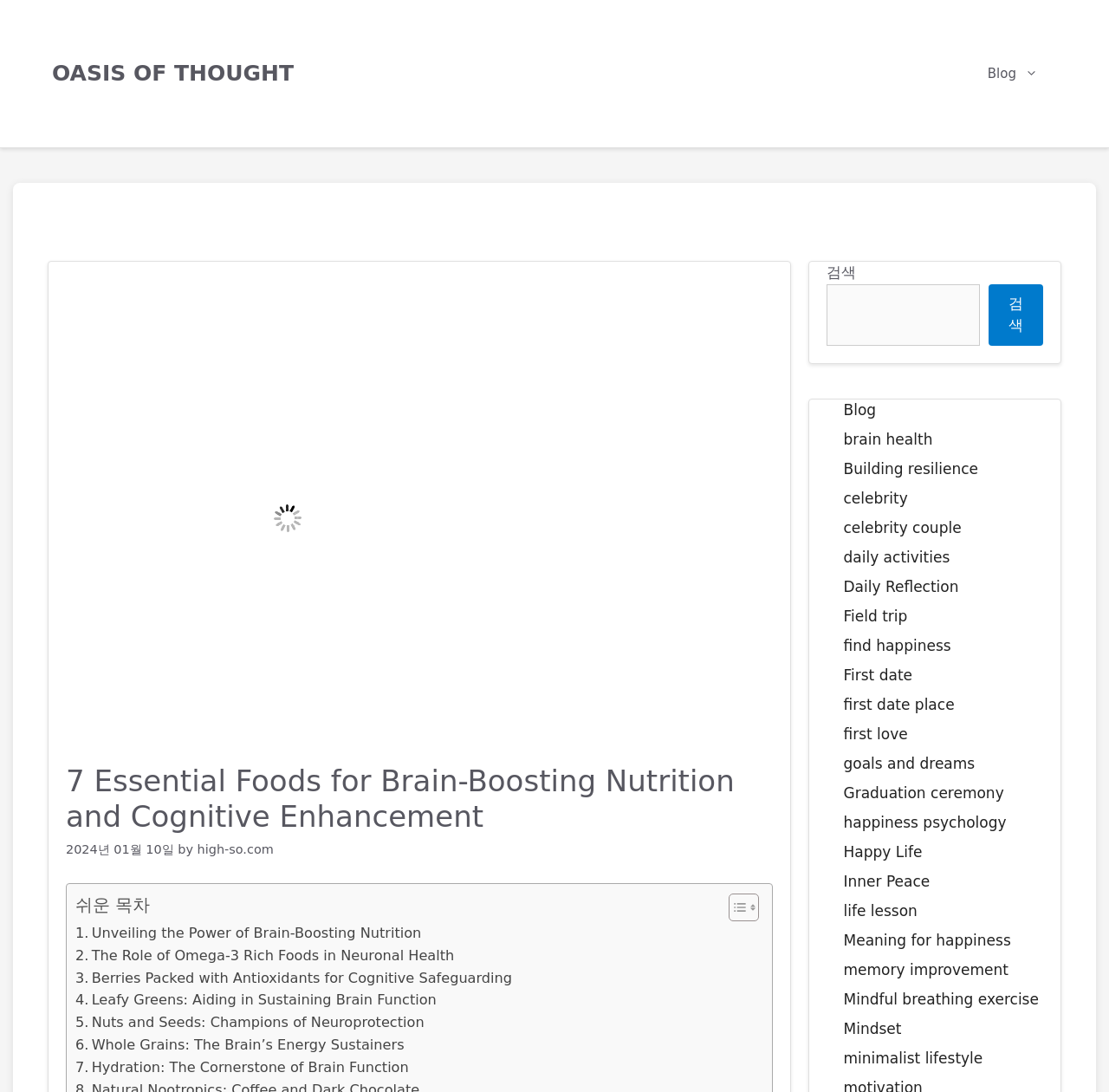Indicate the bounding box coordinates of the element that needs to be clicked to satisfy the following instruction: "Read the article 'Unveiling the Power of Brain-Boosting Nutrition'". The coordinates should be four float numbers between 0 and 1, i.e., [left, top, right, bottom].

[0.068, 0.844, 0.38, 0.865]